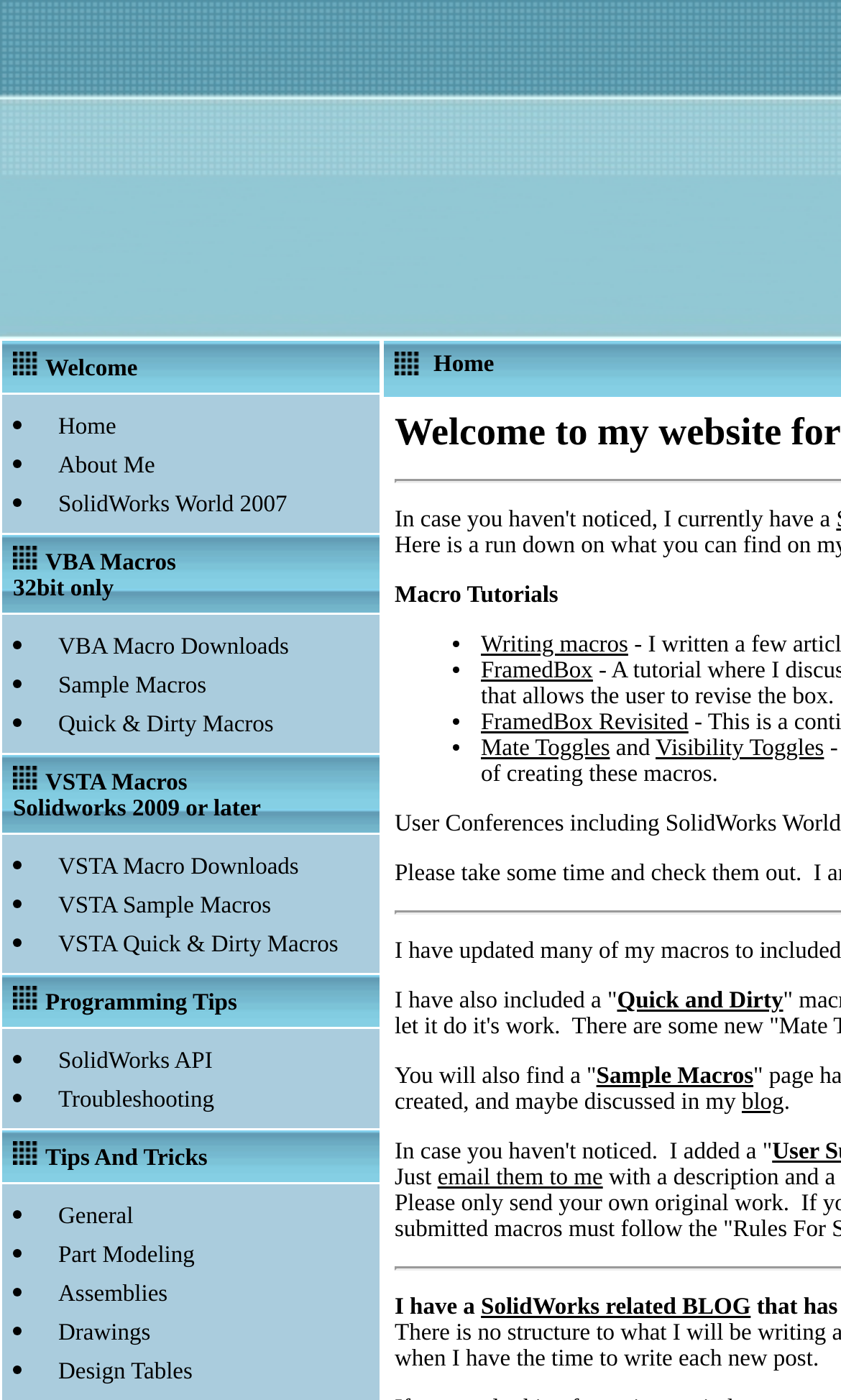What is the topic of the last section on this webpage?
Using the image, respond with a single word or phrase.

Tips And Tricks